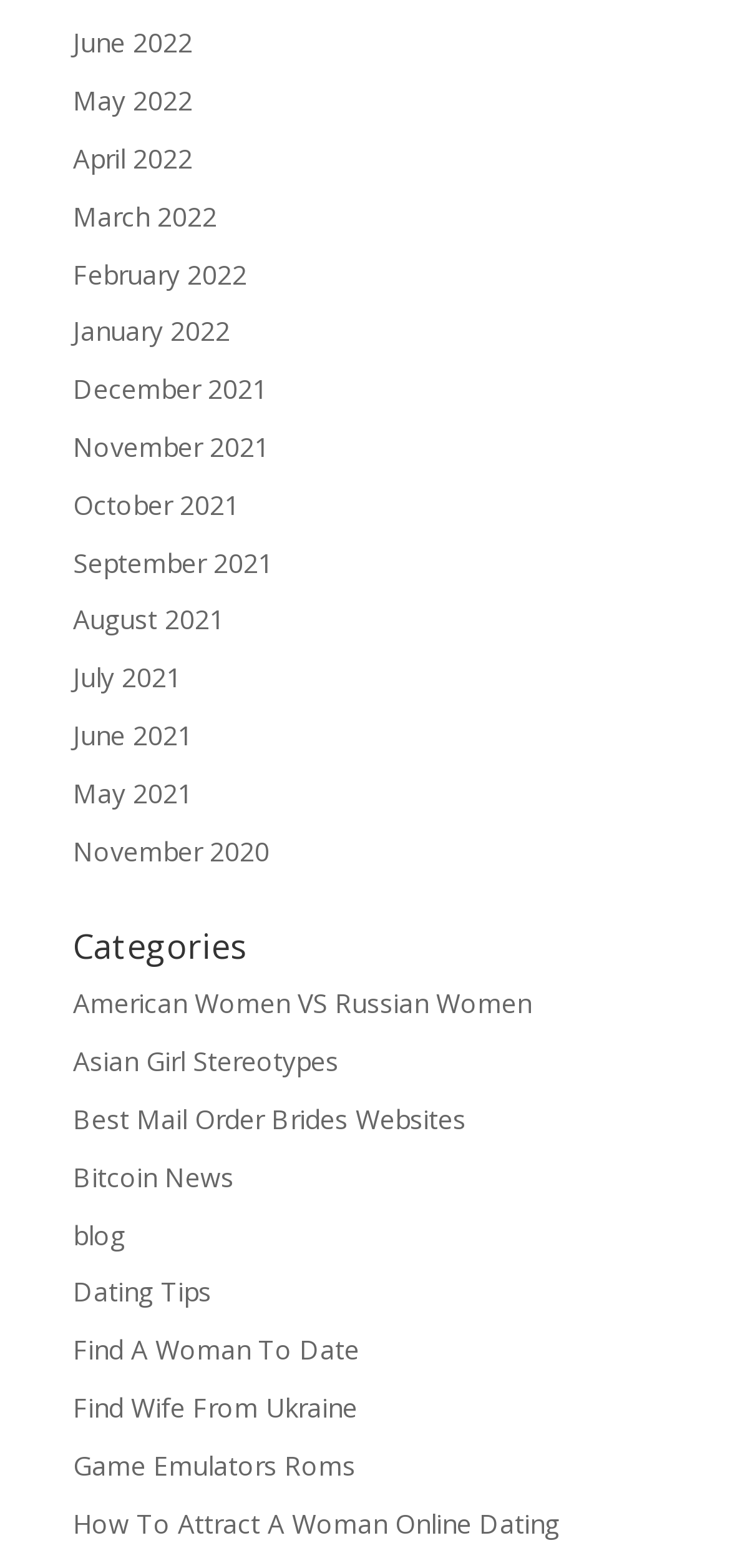Utilize the information from the image to answer the question in detail:
What are the months listed on the webpage?

By examining the links on the webpage, I can see a list of months from 2020 to 2022, including November 2020, December 2021, and so on.